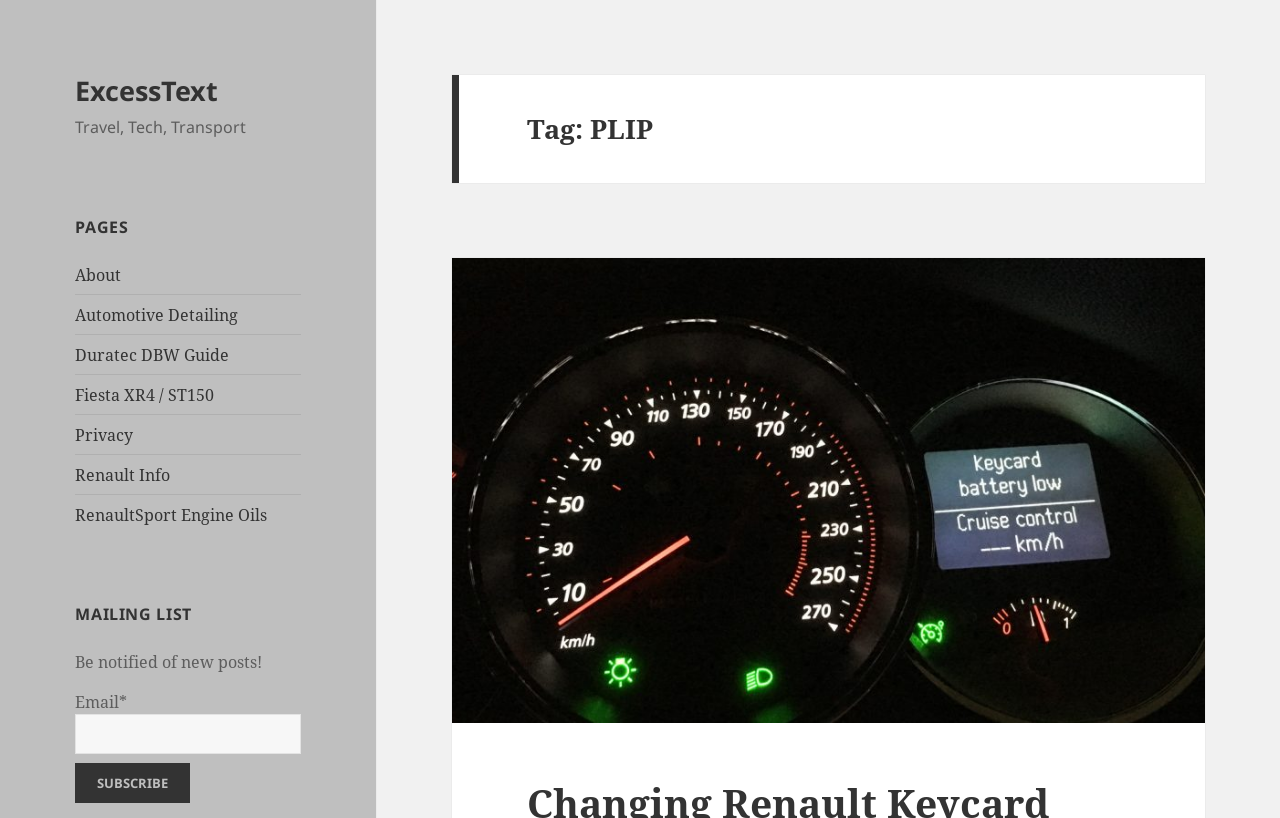Using the provided element description: "parent_node: Changing Renault Keycard Battery", identify the bounding box coordinates. The coordinates should be four floats between 0 and 1 in the order [left, top, right, bottom].

[0.353, 0.315, 0.941, 0.884]